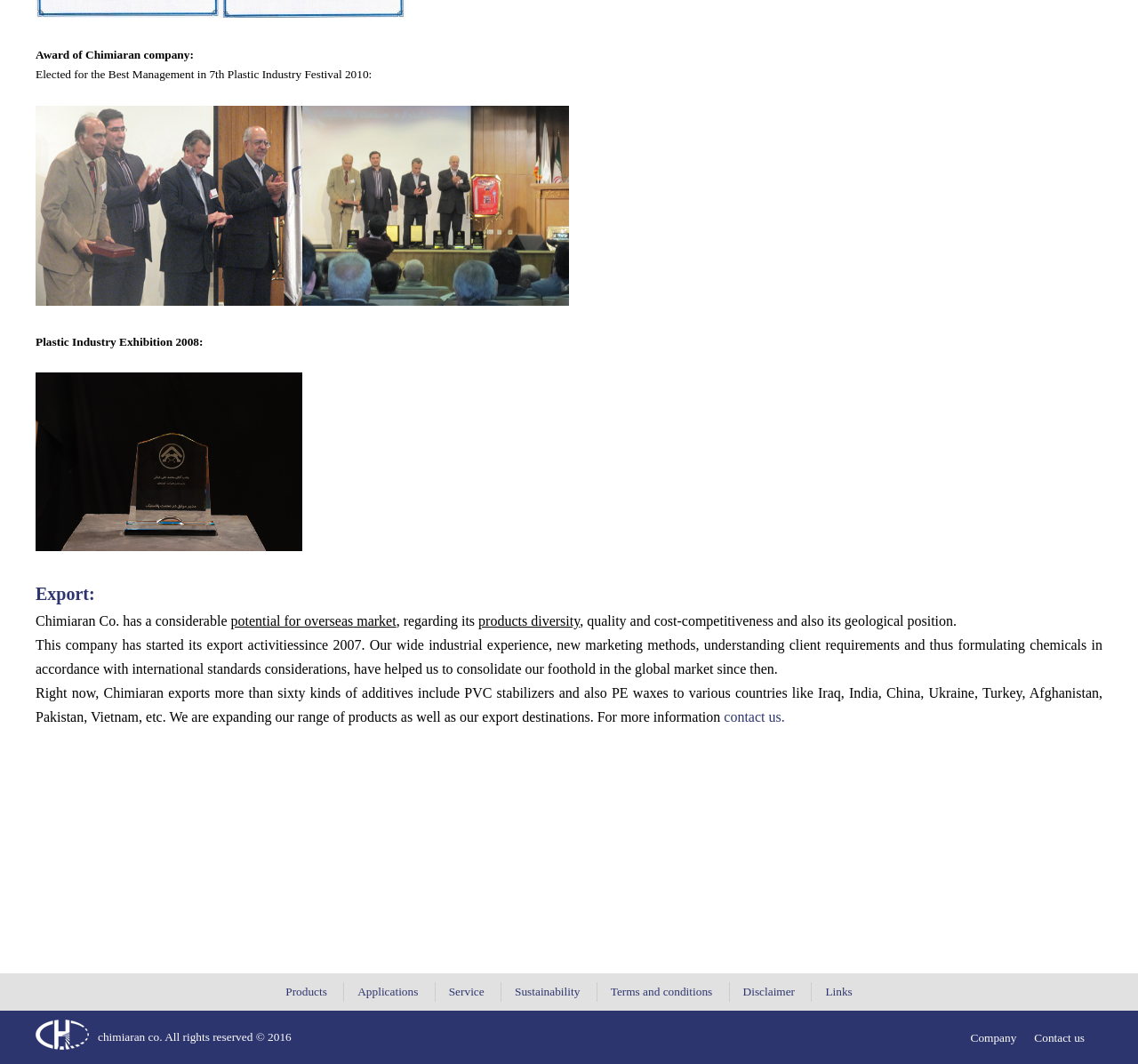Please indicate the bounding box coordinates for the clickable area to complete the following task: "Learn about company's sustainability". The coordinates should be specified as four float numbers between 0 and 1, i.e., [left, top, right, bottom].

[0.441, 0.925, 0.521, 0.938]